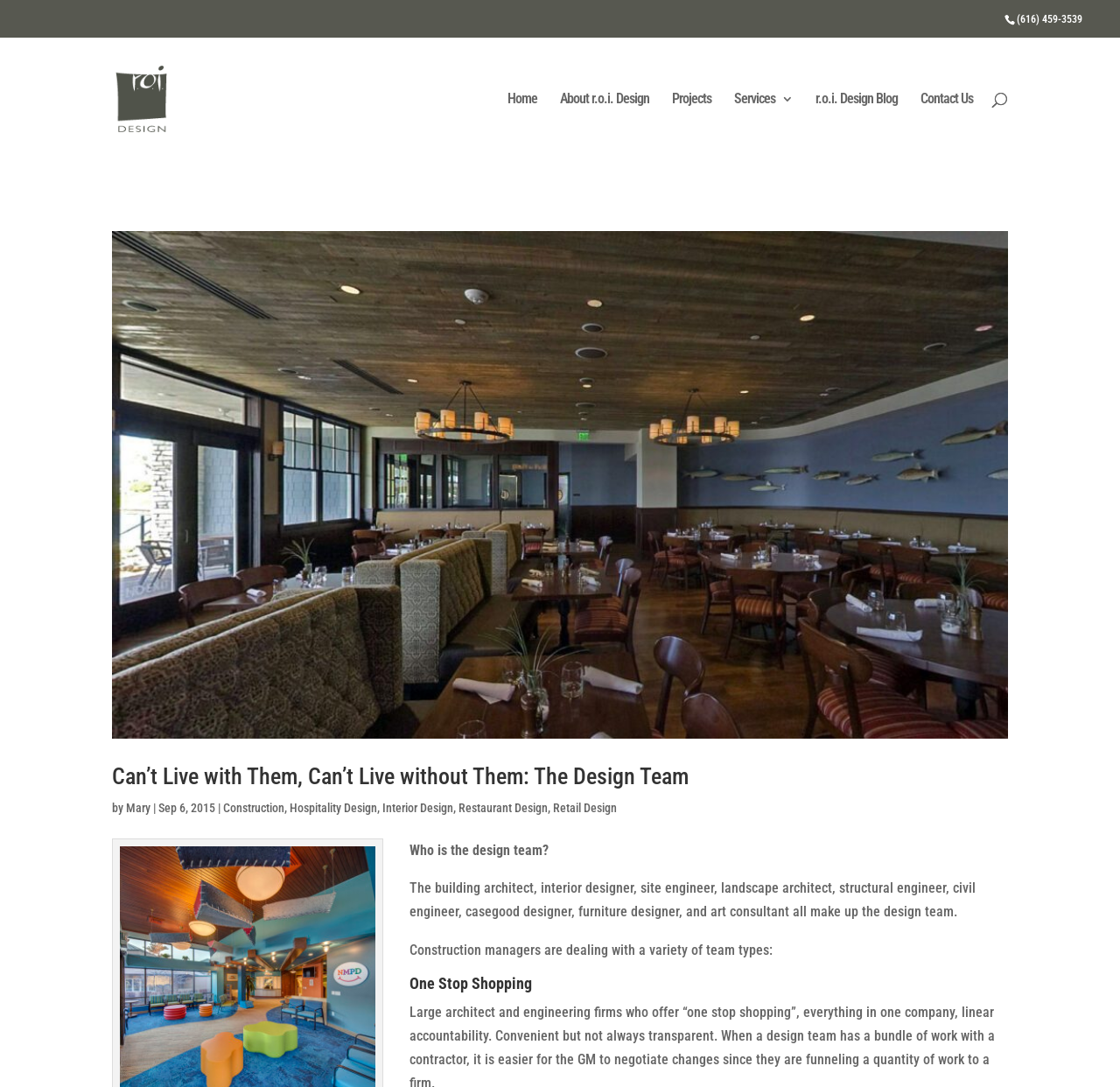Identify the coordinates of the bounding box for the element that must be clicked to accomplish the instruction: "contact us".

[0.822, 0.085, 0.869, 0.147]